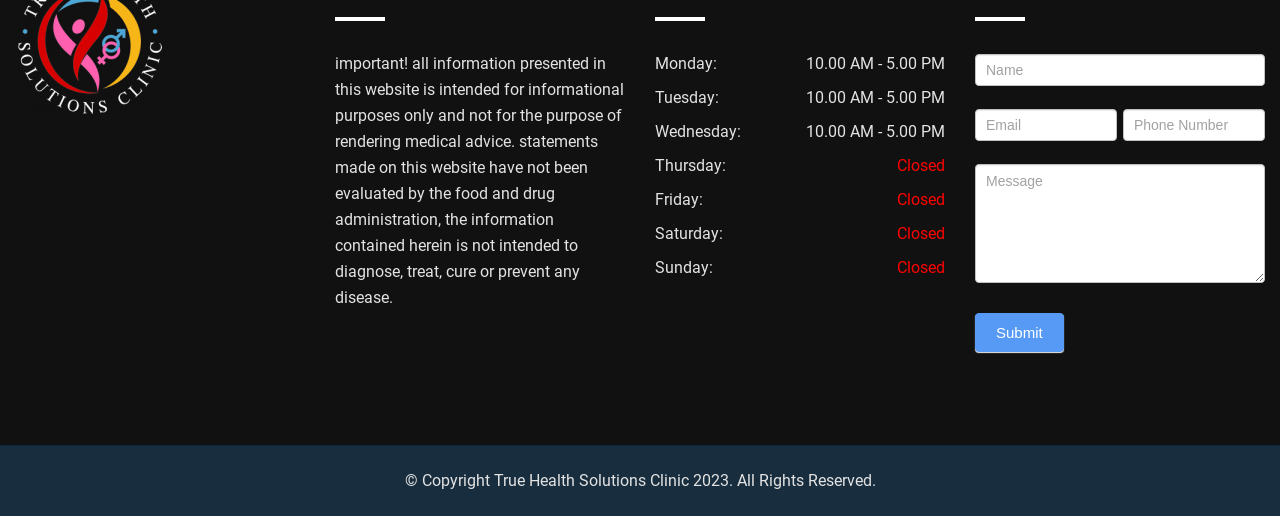Based on the element description "name="item_meta[23]" placeholder="Message"", predict the bounding box coordinates of the UI element.

[0.762, 0.319, 0.988, 0.549]